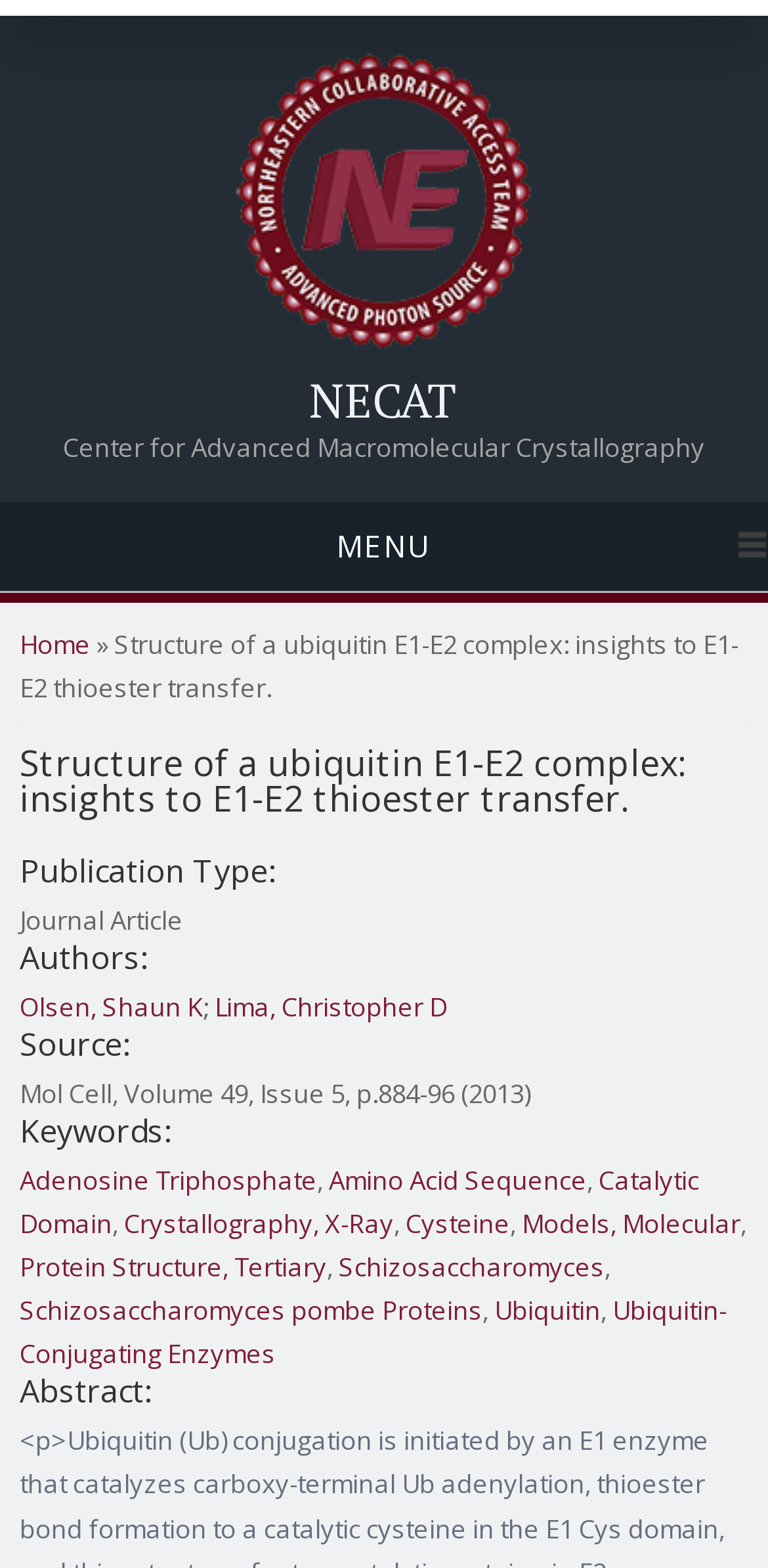Provide the bounding box coordinates for the specified HTML element described in this description: "Lima, Christopher D". The coordinates should be four float numbers ranging from 0 to 1, in the format [left, top, right, bottom].

[0.279, 0.63, 0.582, 0.653]